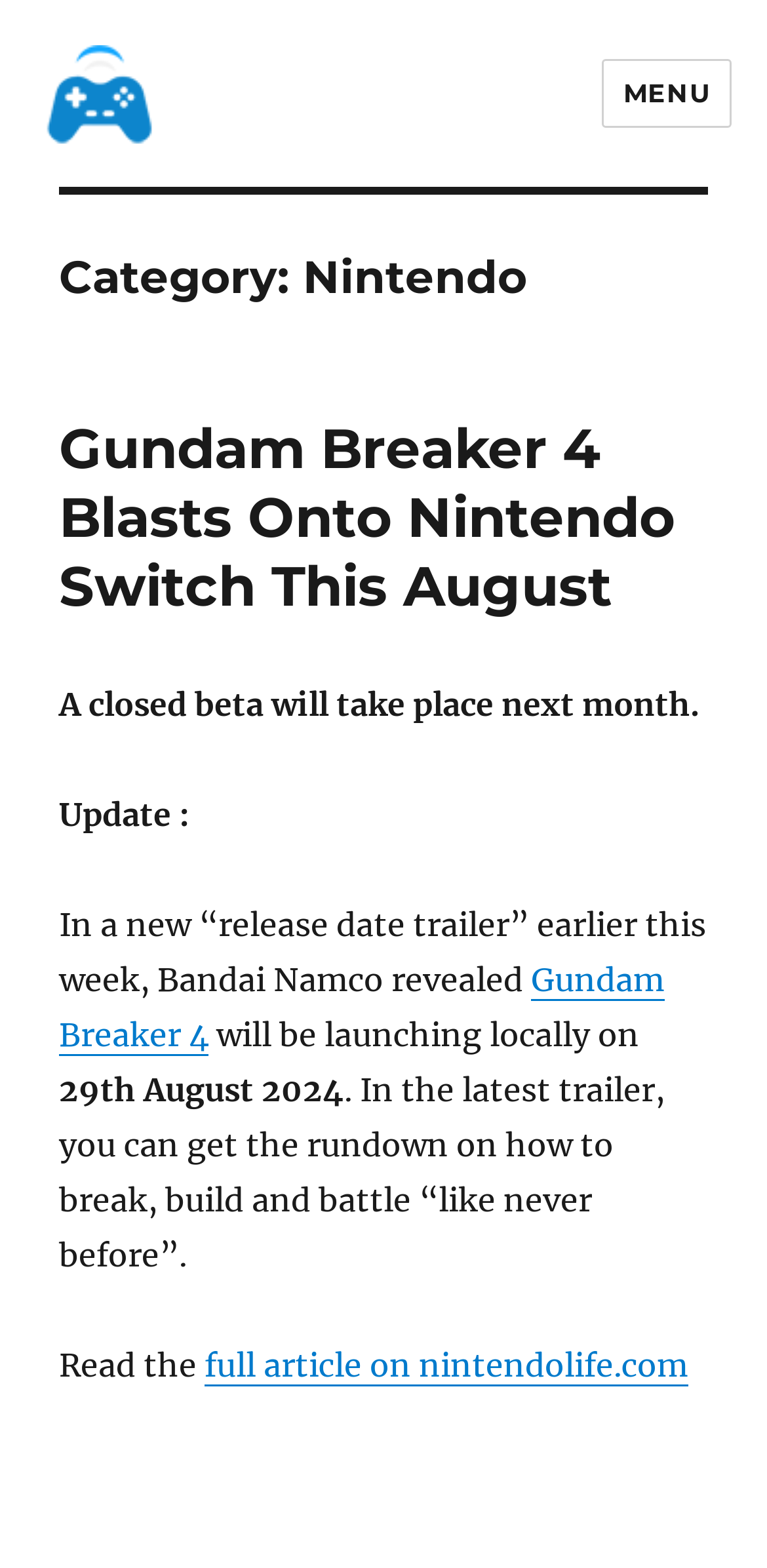Refer to the screenshot and answer the following question in detail:
What is the title of the first article?

I found an article element with a heading element inside, which has the text 'Gundam Breaker 4 Blasts Onto Nintendo Switch This August'. This is likely the title of the first article on the page.